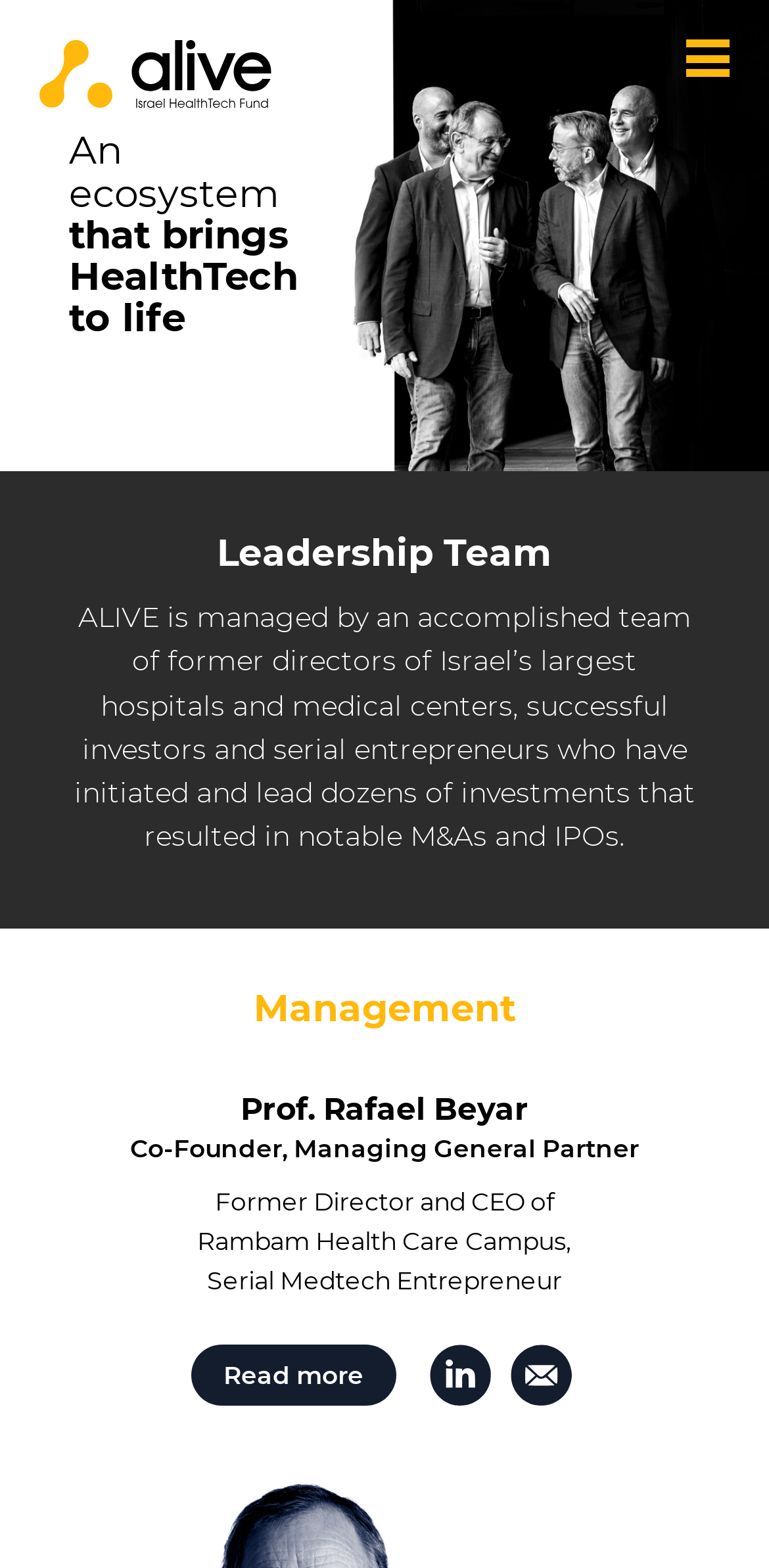How many links are there in the 'Read more' section?
Offer a detailed and exhaustive answer to the question.

The 'Read more' section contains three links, which can be found in the link elements with the text 'Read more' and the two adjacent image elements. These elements are located at the bottom of the webpage.